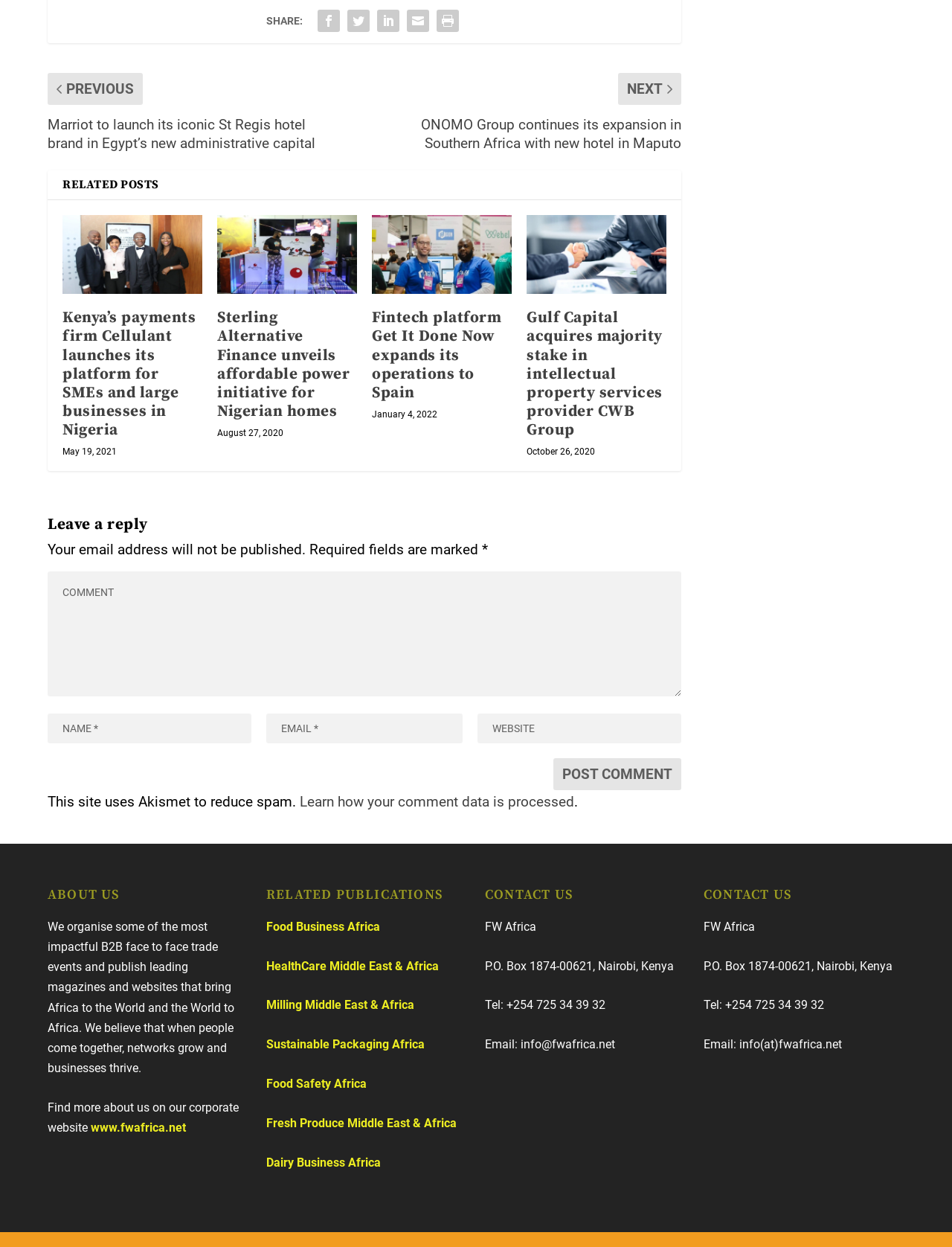Please analyze the image and give a detailed answer to the question:
What is the date of the latest related post?

I looked at the dates of the related posts and found that the latest one is 'January 4, 2022', which is the date of the post 'Fintech platform Get It Done Now expands its operations to Spain'.